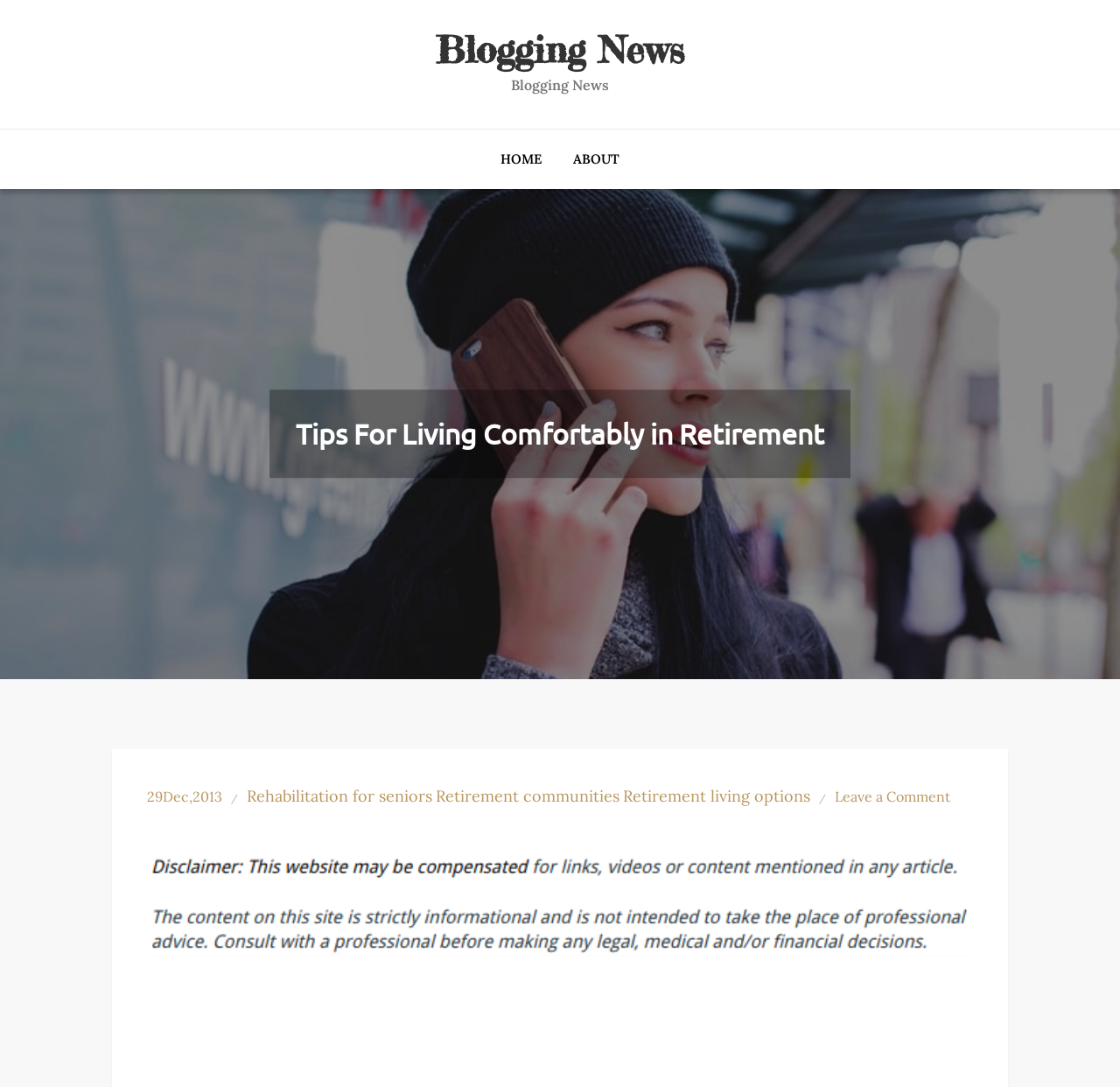What is the main topic of this blog?
Look at the image and respond with a one-word or short-phrase answer.

Retirement